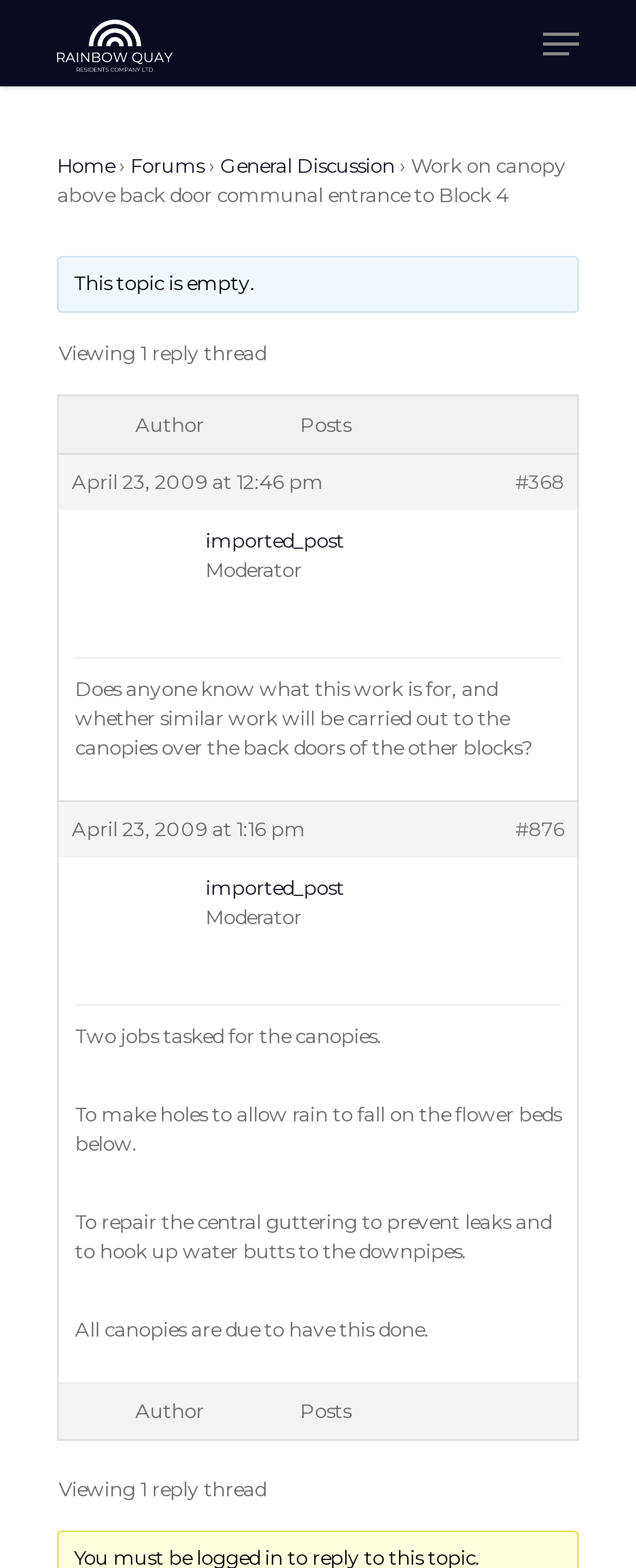Please indicate the bounding box coordinates of the element's region to be clicked to achieve the instruction: "Click on the '#368' link". Provide the coordinates as four float numbers between 0 and 1, i.e., [left, top, right, bottom].

[0.81, 0.298, 0.887, 0.317]